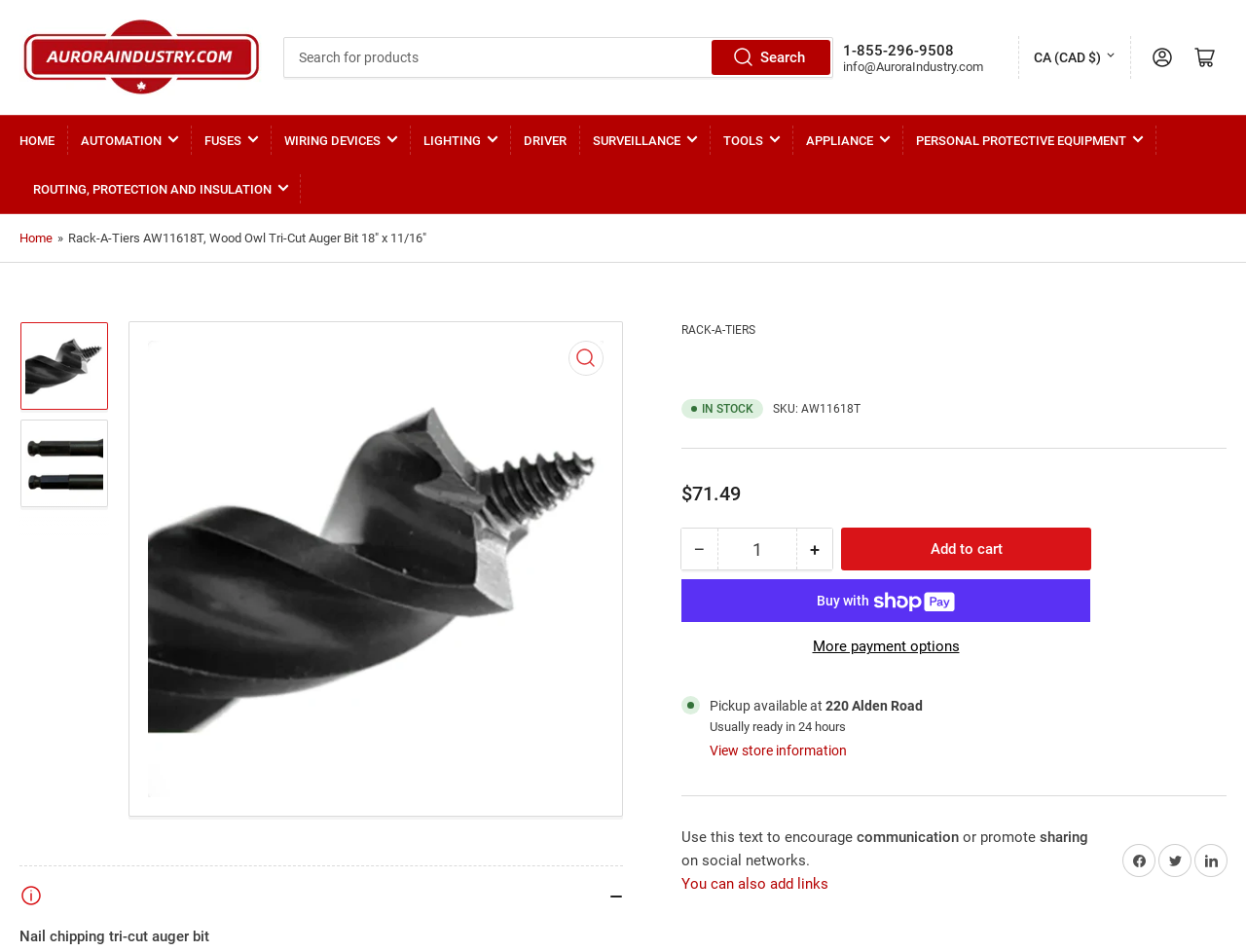What is the country/region selection button?
Please give a detailed and elaborate answer to the question based on the image.

The country/region selection button is located at the top right corner of the webpage, and it is a button with the text 'CA (CAD $)' and an arrow icon.